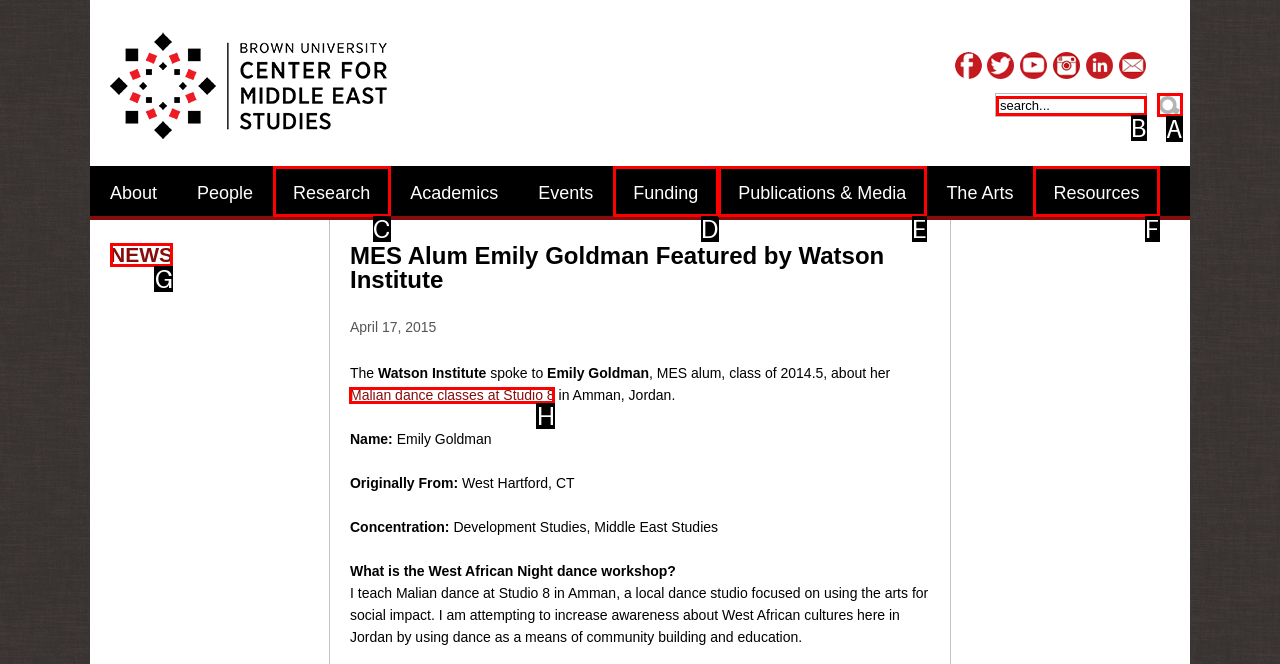From the options shown in the screenshot, tell me which lettered element I need to click to complete the task: Read the news.

G